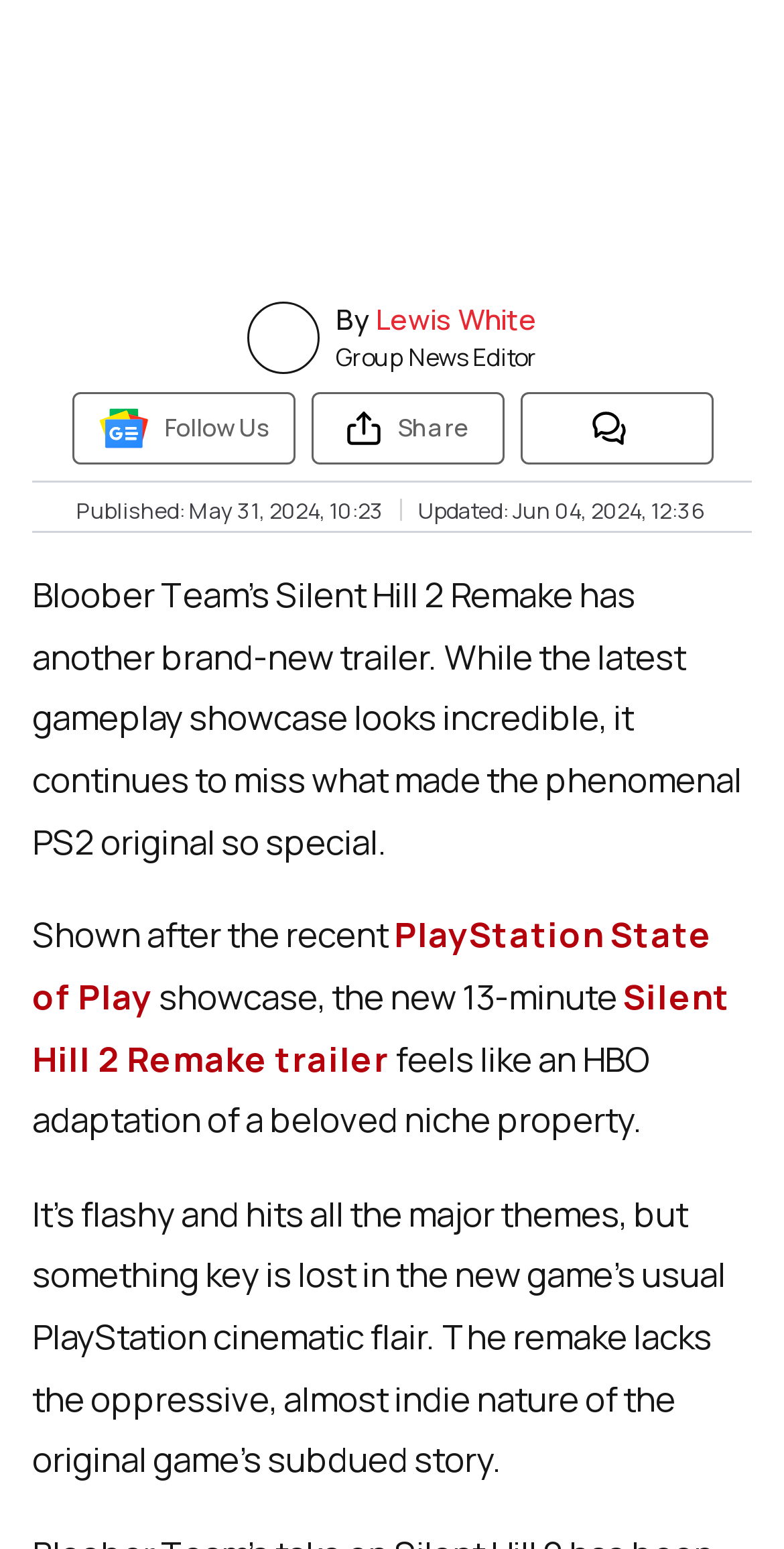Please specify the bounding box coordinates of the clickable region to carry out the following instruction: "Share the article". The coordinates should be four float numbers between 0 and 1, in the format [left, top, right, bottom].

[0.396, 0.373, 0.642, 0.419]